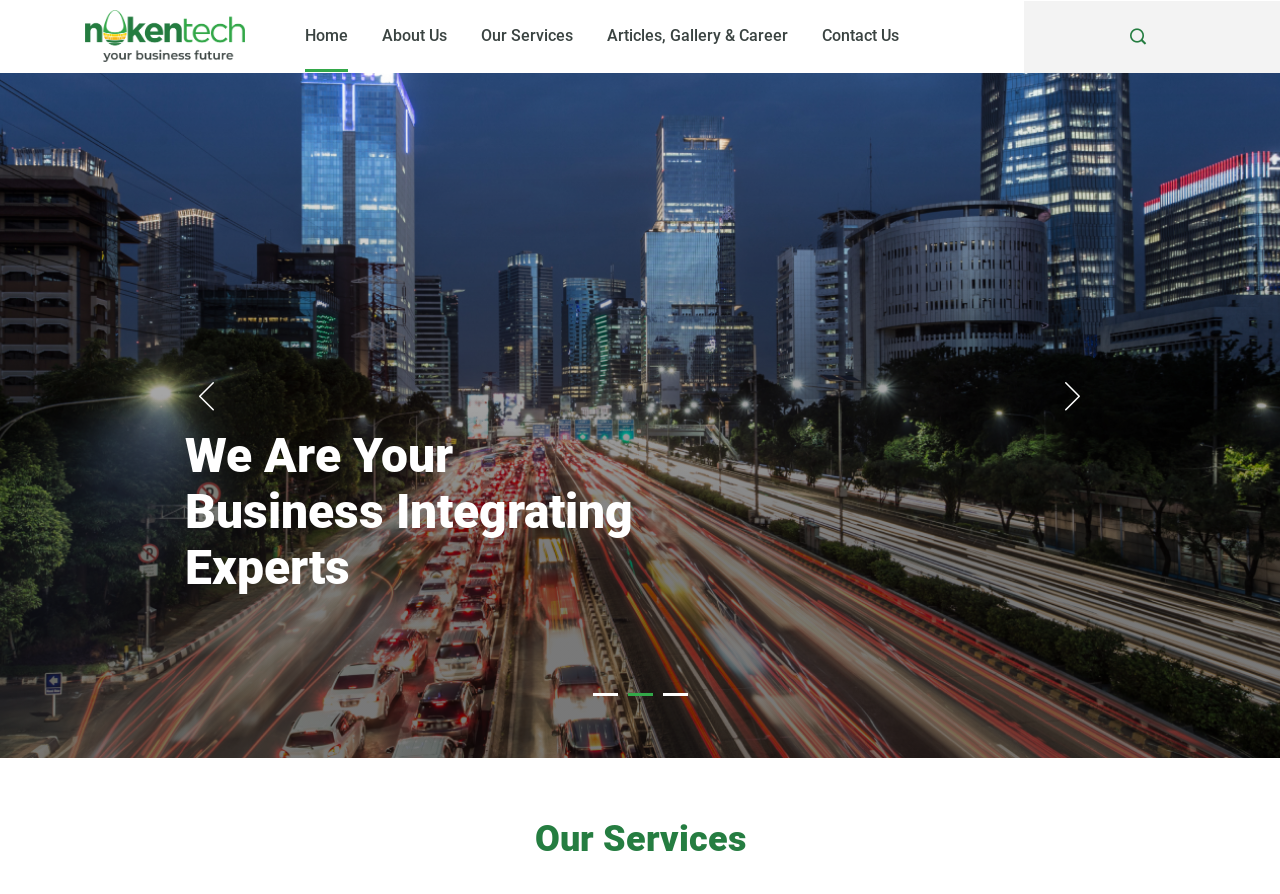Using the elements shown in the image, answer the question comprehensively: What is the main category of services?

The main category of services is Business Integration, which is indicated by the heading 'We Are Your Business Integrating Experts' in the middle of the webpage.